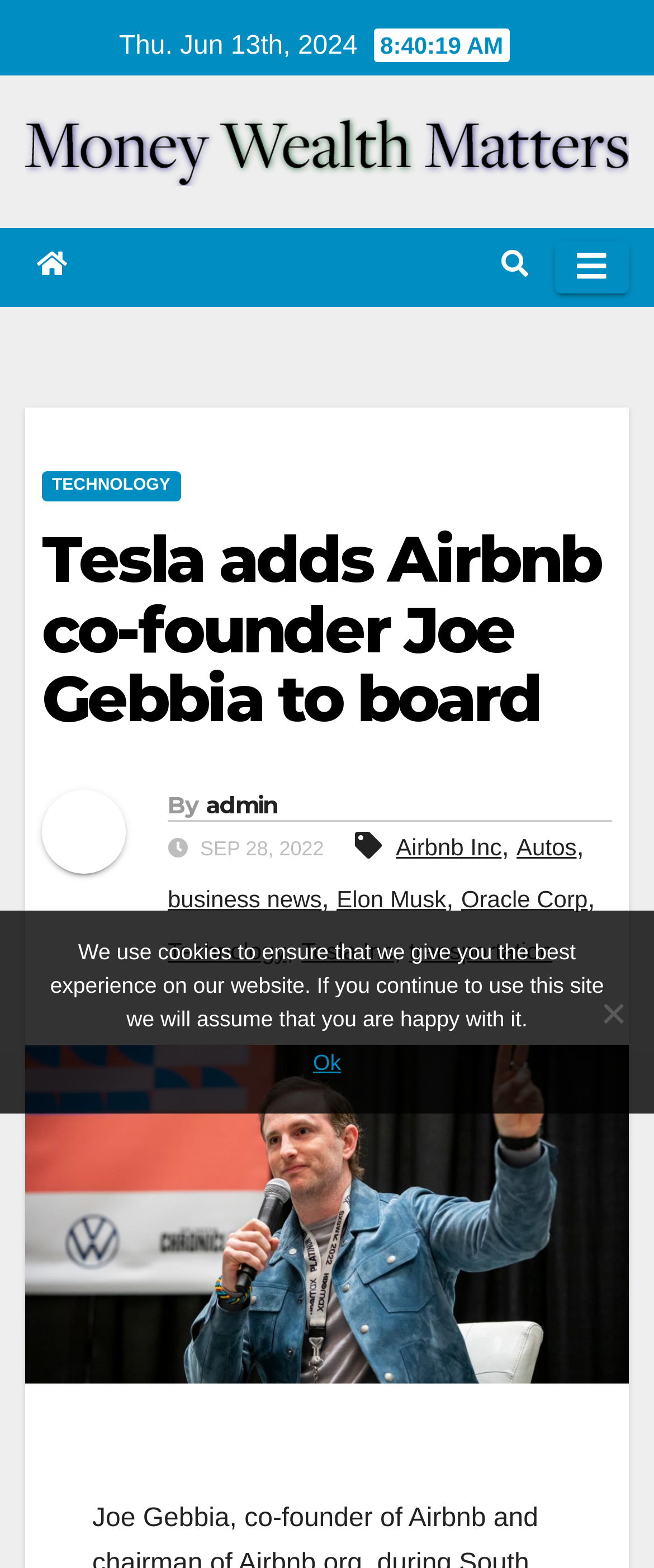What is the navigation menu item?
Based on the screenshot, provide your answer in one word or phrase.

TECHNOLOGY